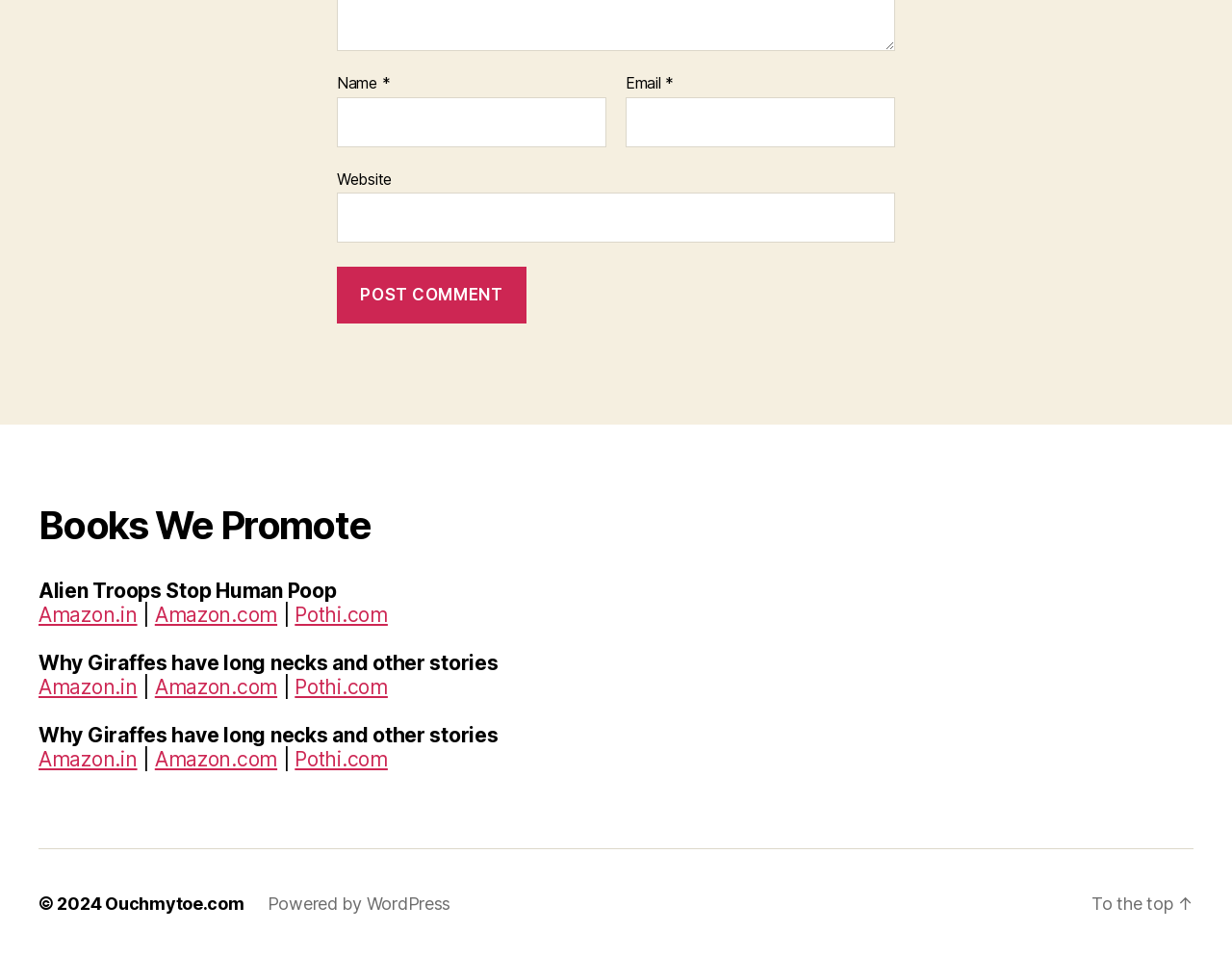Please identify the bounding box coordinates of the element's region that needs to be clicked to fulfill the following instruction: "Visit Amazon.in". The bounding box coordinates should consist of four float numbers between 0 and 1, i.e., [left, top, right, bottom].

[0.031, 0.629, 0.111, 0.654]